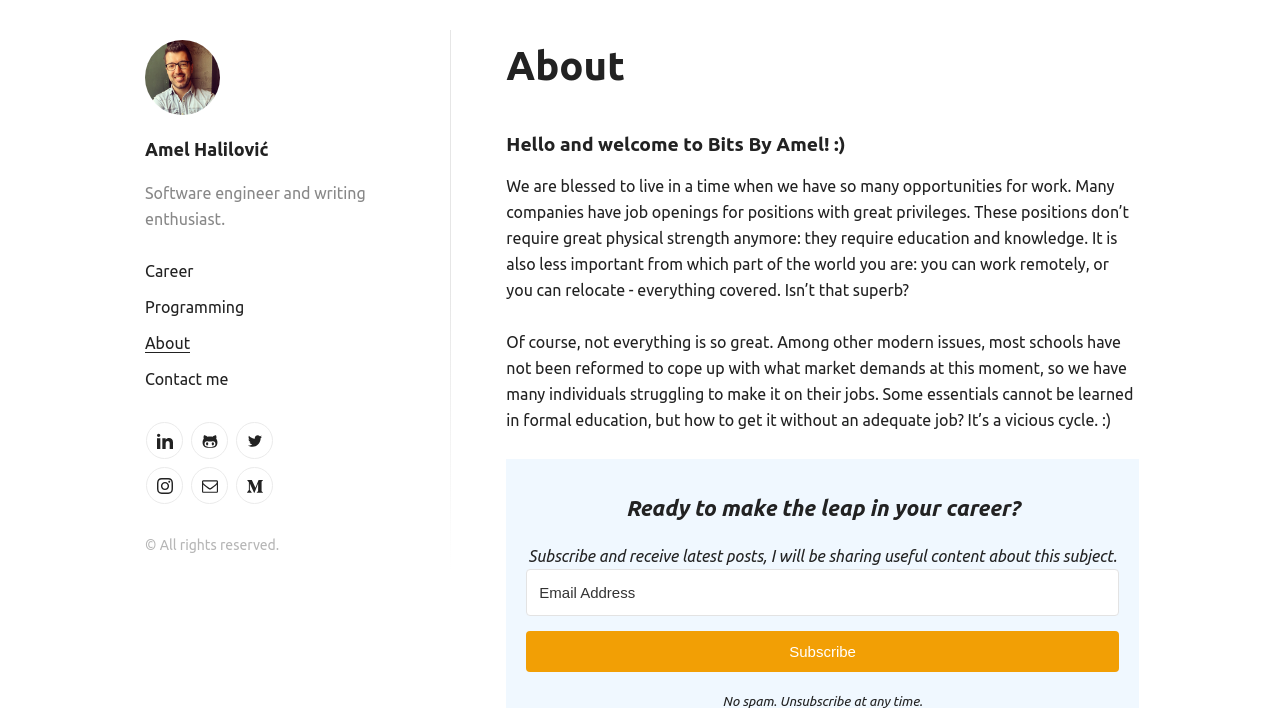Show the bounding box coordinates of the region that should be clicked to follow the instruction: "Click on the 'linkedin' icon."

[0.12, 0.611, 0.137, 0.634]